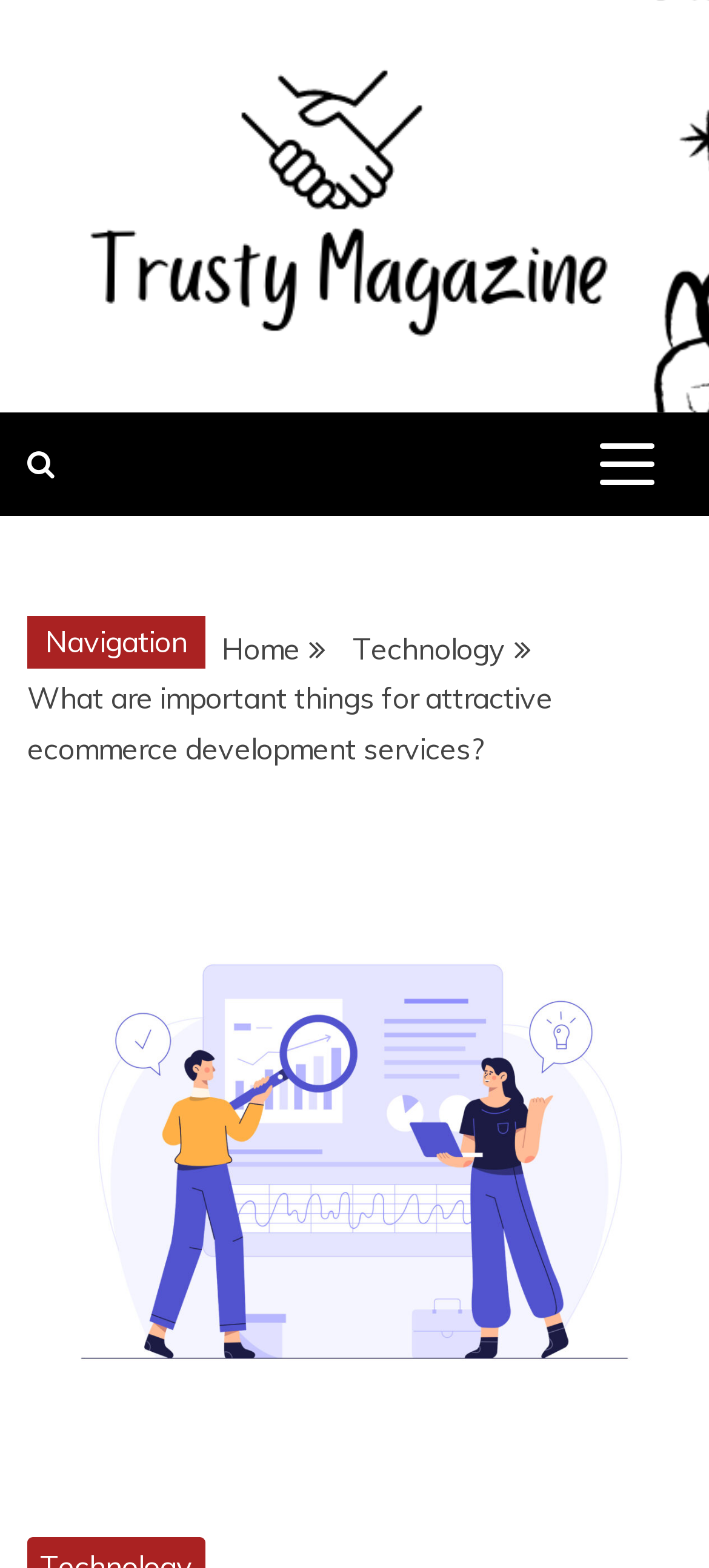What is the name of the magazine?
Use the information from the screenshot to give a comprehensive response to the question.

The name of the magazine can be found in the top-left corner of the webpage, where there is a link and an image with the text 'Trusty Magazine'.